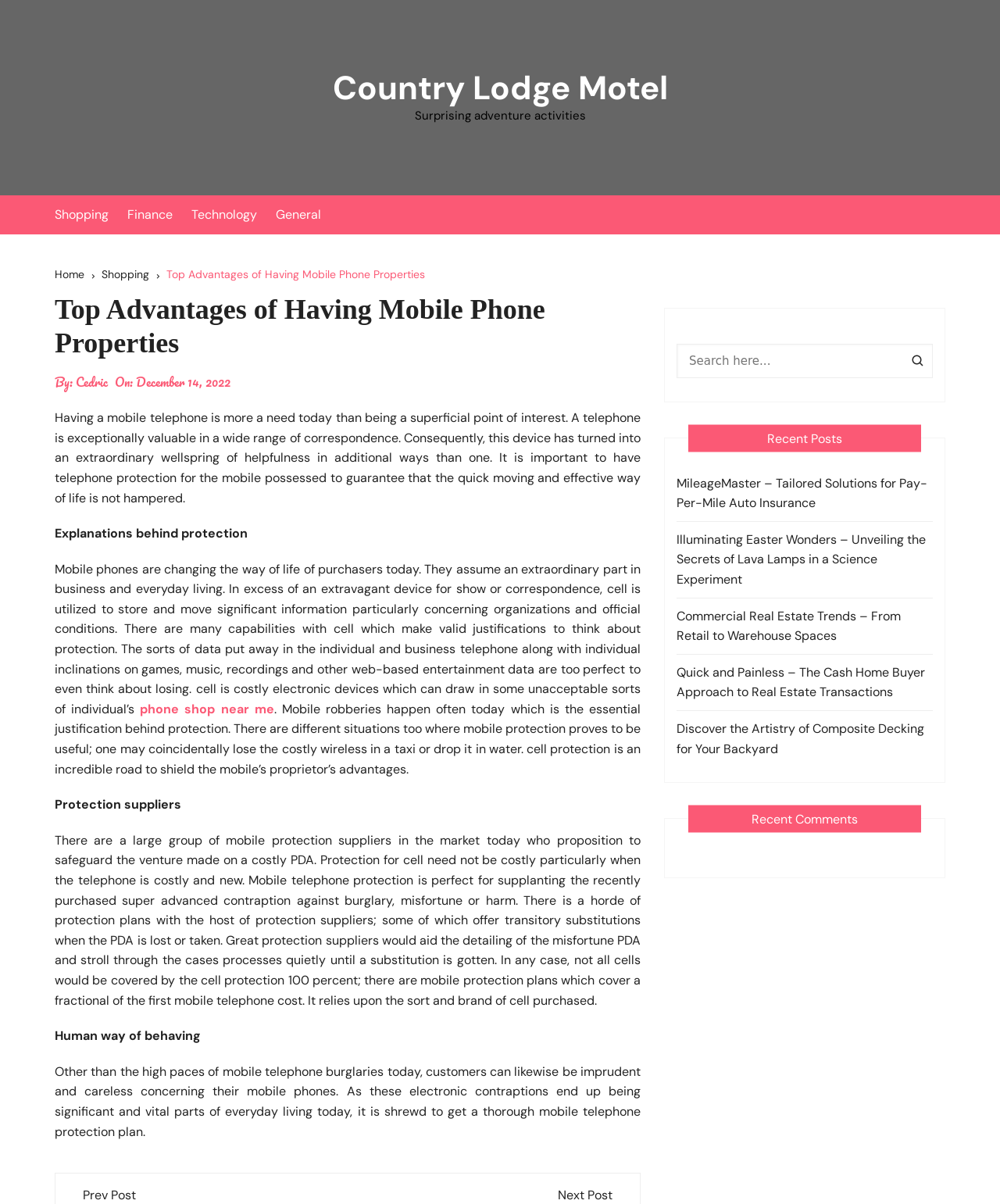Extract the main title from the webpage.

Top Advantages of Having Mobile Phone Properties